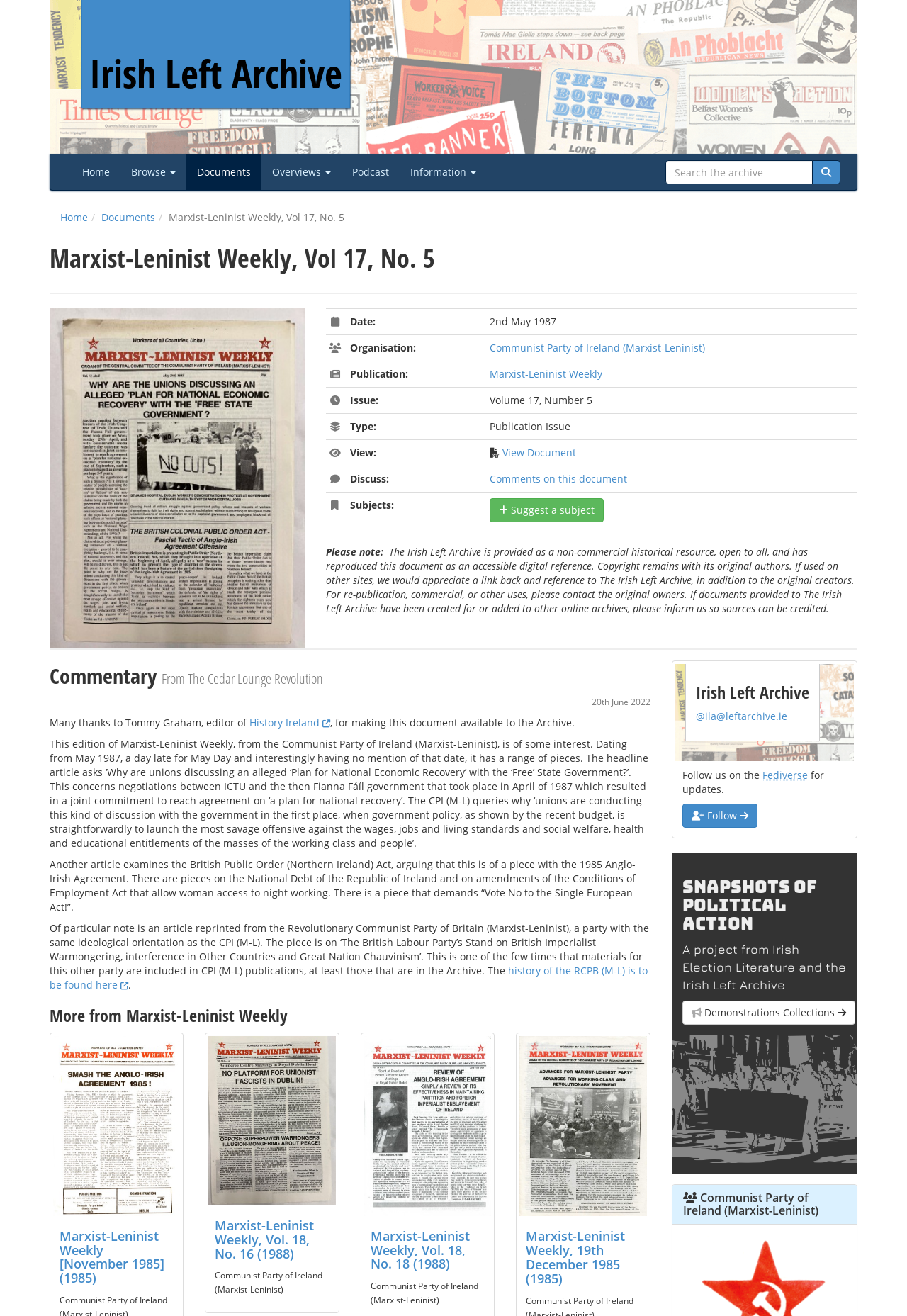Find the bounding box coordinates of the area that needs to be clicked in order to achieve the following instruction: "View the document". The coordinates should be specified as four float numbers between 0 and 1, i.e., [left, top, right, bottom].

[0.554, 0.338, 0.635, 0.349]